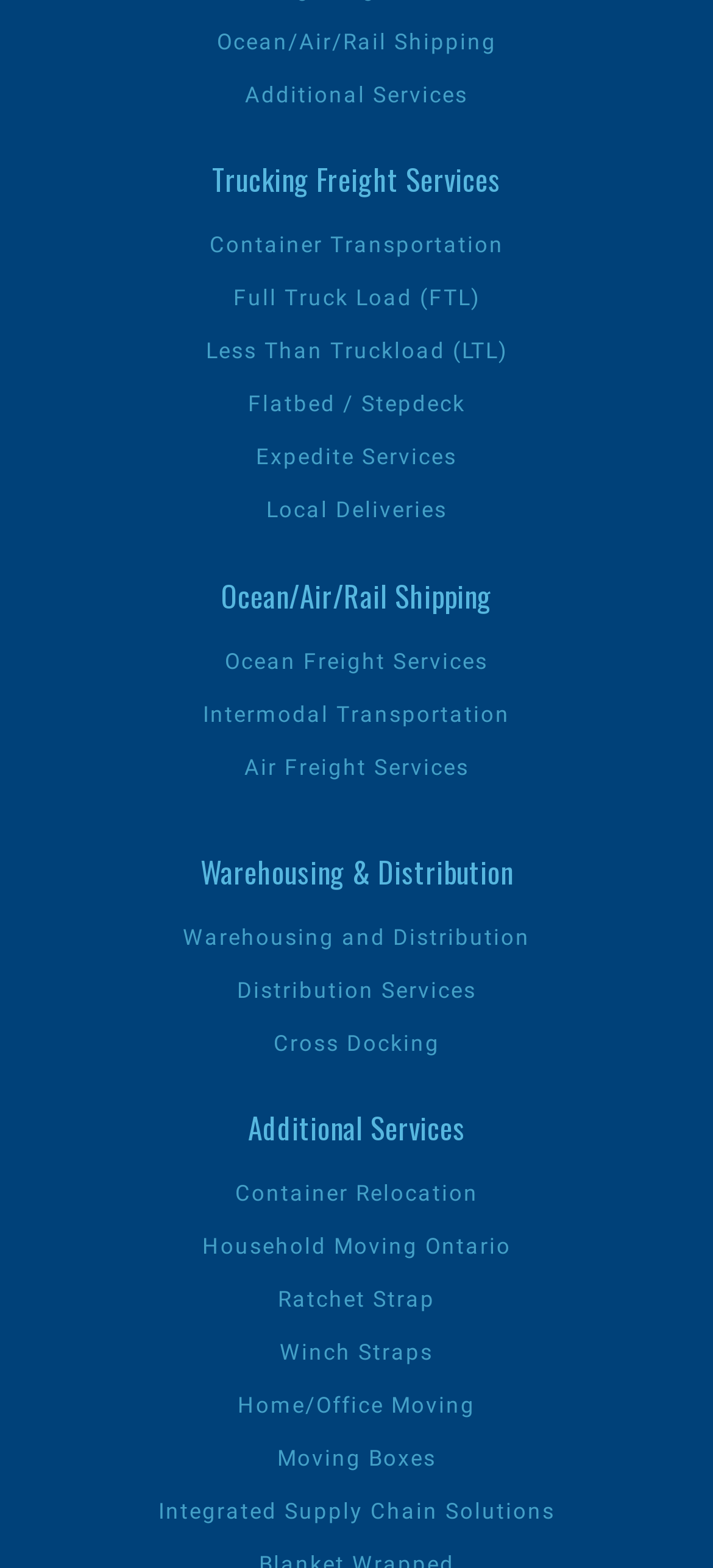Please study the image and answer the question comprehensively:
What is the last type of service offered?

The last link on the webpage is 'Integrated Supply Chain Solutions', which suggests that this is the last type of service offered by the company.